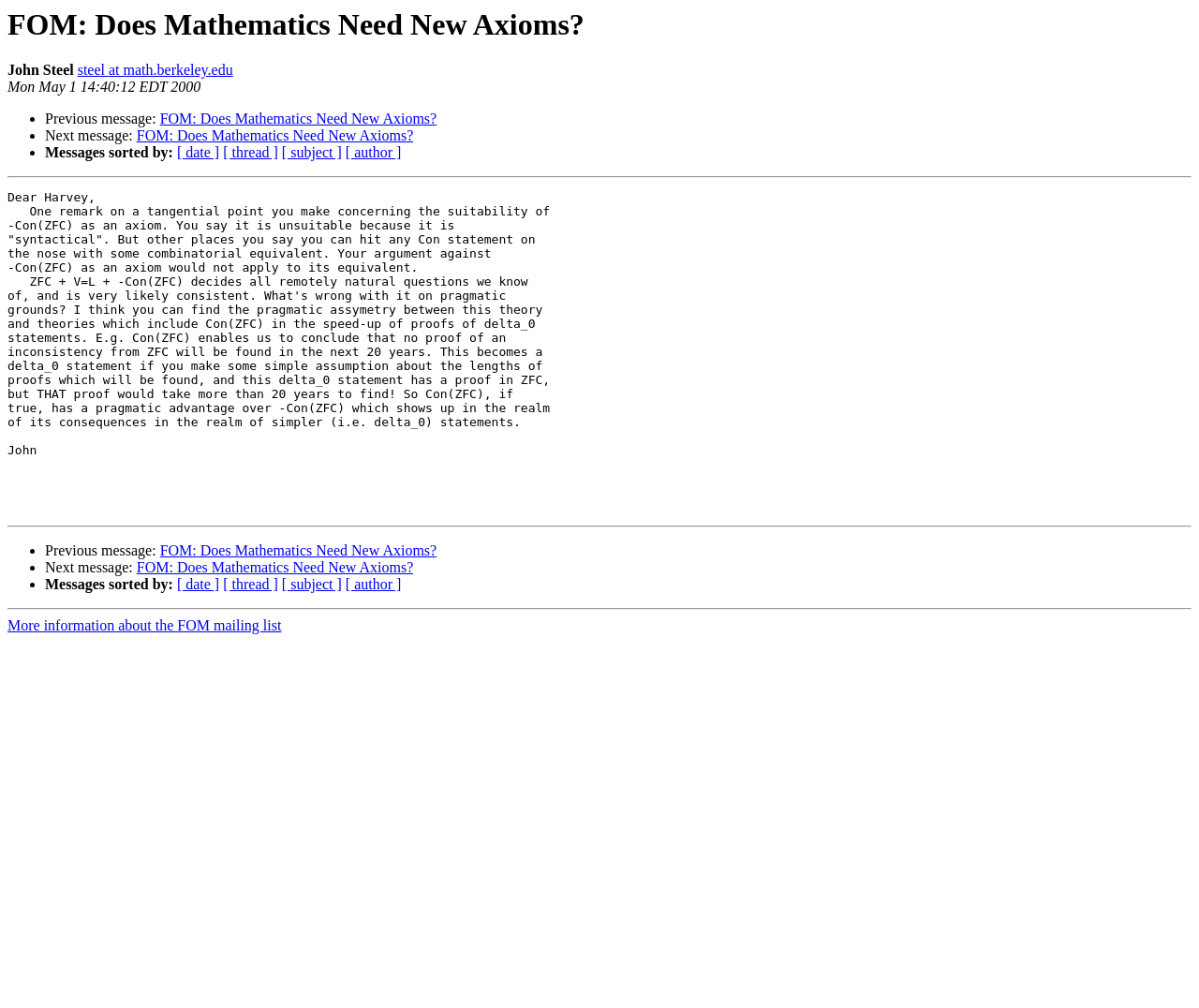Identify the bounding box coordinates for the UI element described as: "[ date ]".

[0.148, 0.144, 0.183, 0.159]